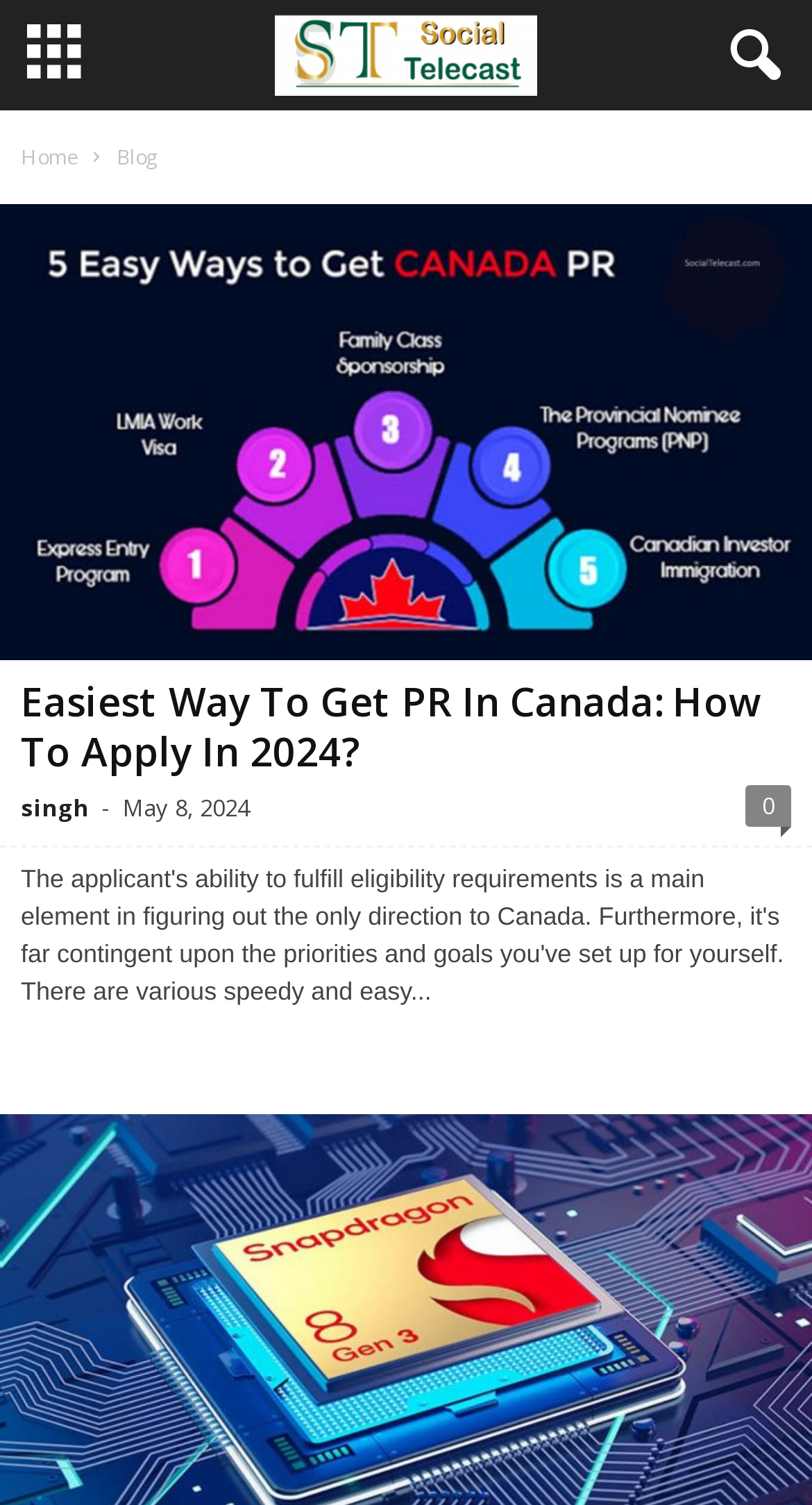Provide the bounding box coordinates for the UI element described in this sentence: "0". The coordinates should be four float values between 0 and 1, i.e., [left, top, right, bottom].

[0.918, 0.522, 0.974, 0.55]